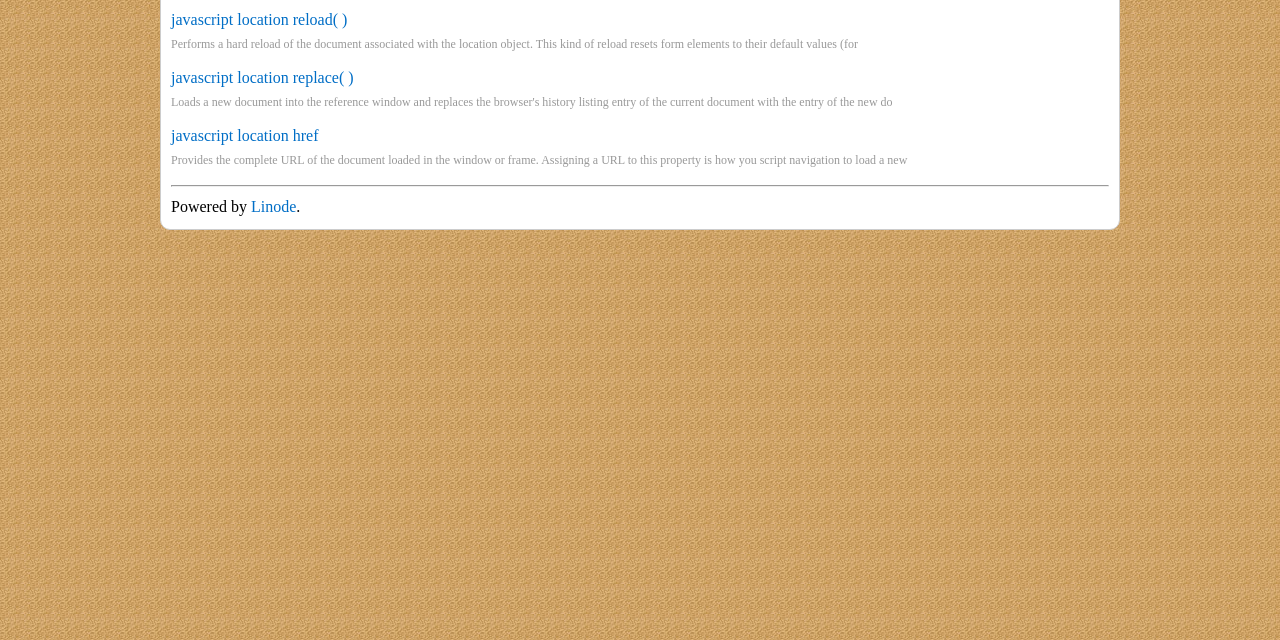Using the element description Linode, predict the bounding box coordinates for the UI element. Provide the coordinates in (top-left x, top-left y, bottom-right x, bottom-right y) format with values ranging from 0 to 1.

[0.196, 0.309, 0.231, 0.336]